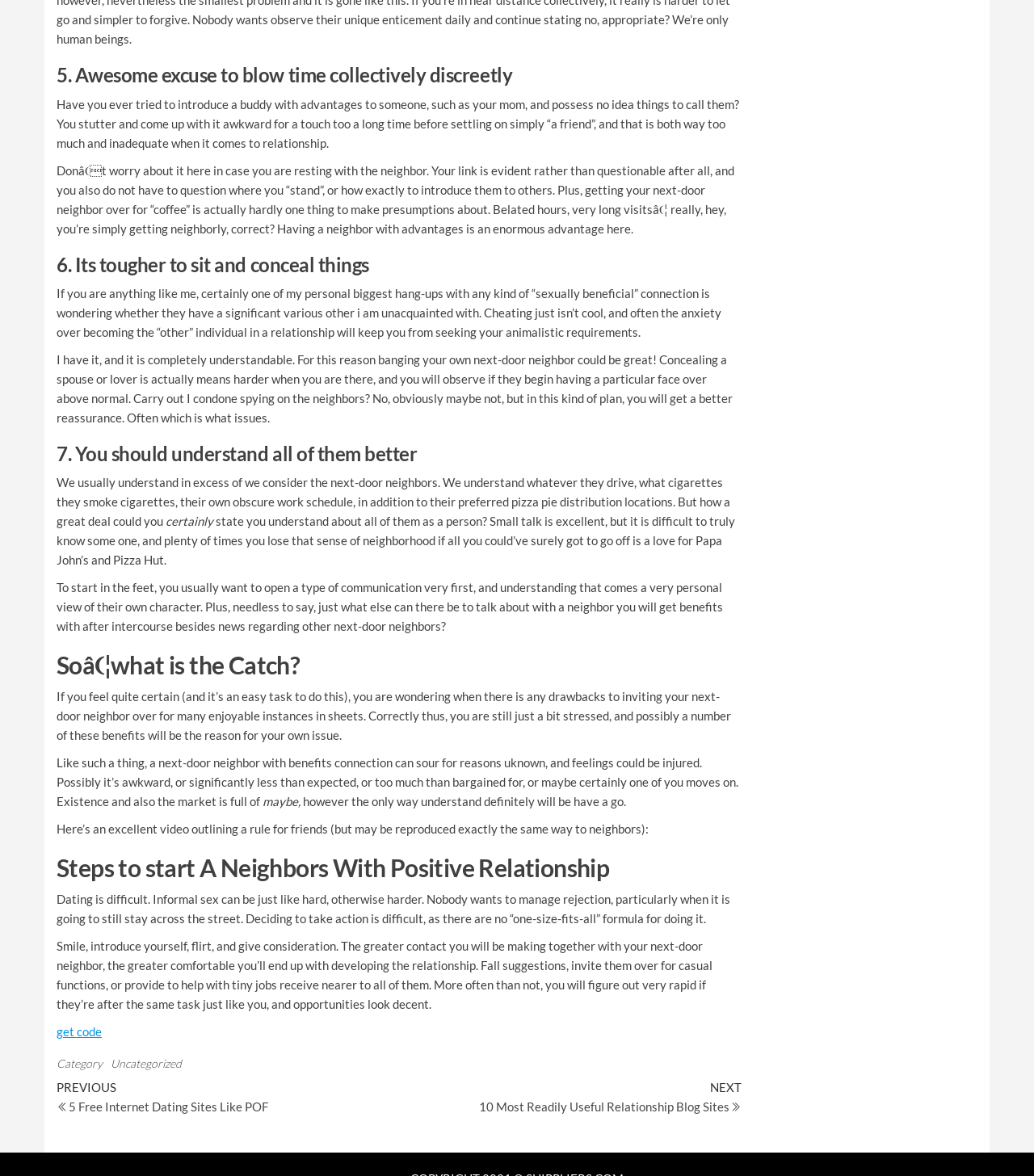What is the author's concern about 'sexually beneficial' connections?
Give a single word or phrase as your answer by examining the image.

Cheating